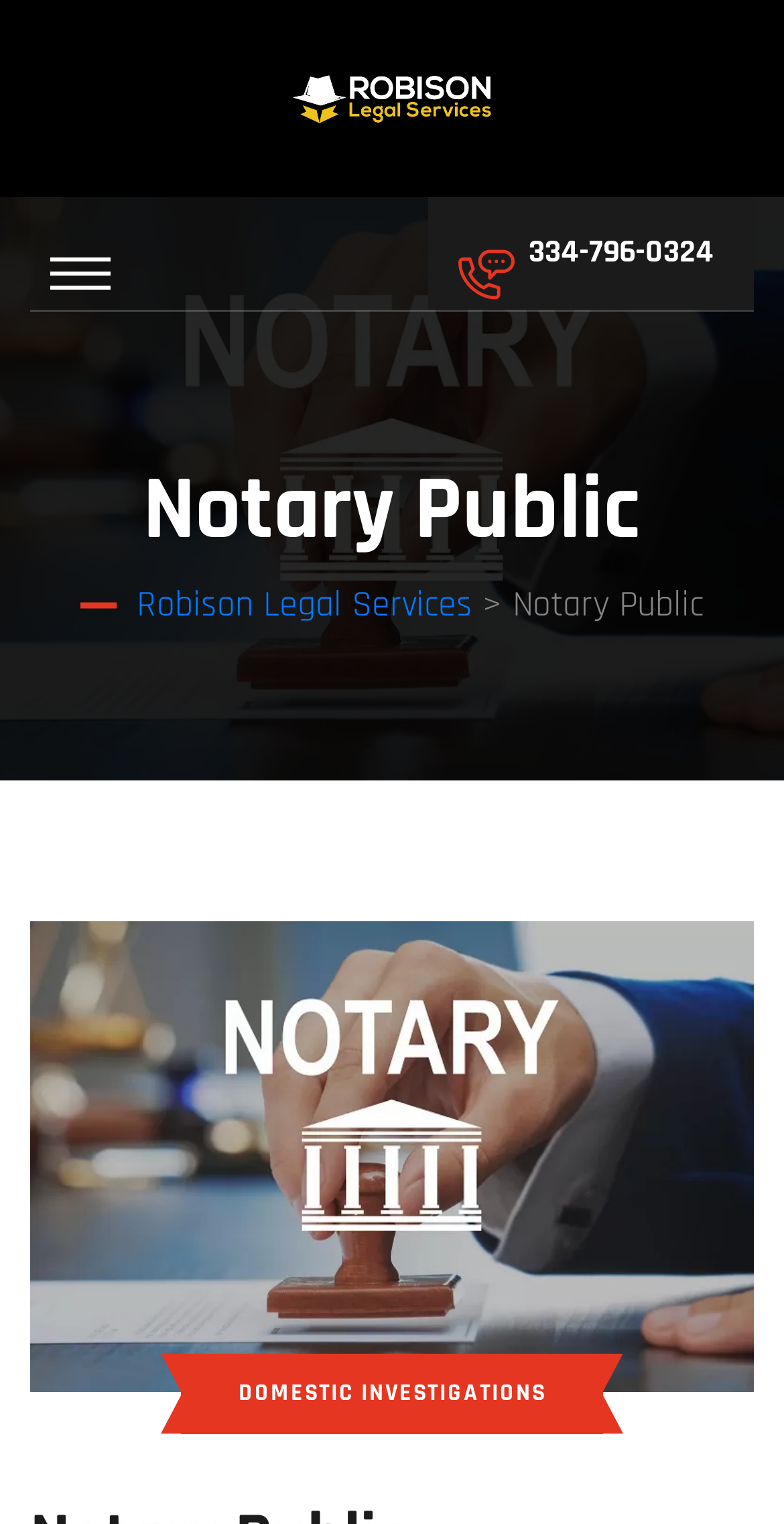What is the name of the company?
Using the image, provide a detailed and thorough answer to the question.

I found the company name by looking at the top left section of the webpage, where I saw a link element with the text 'Robison Legal Services'.